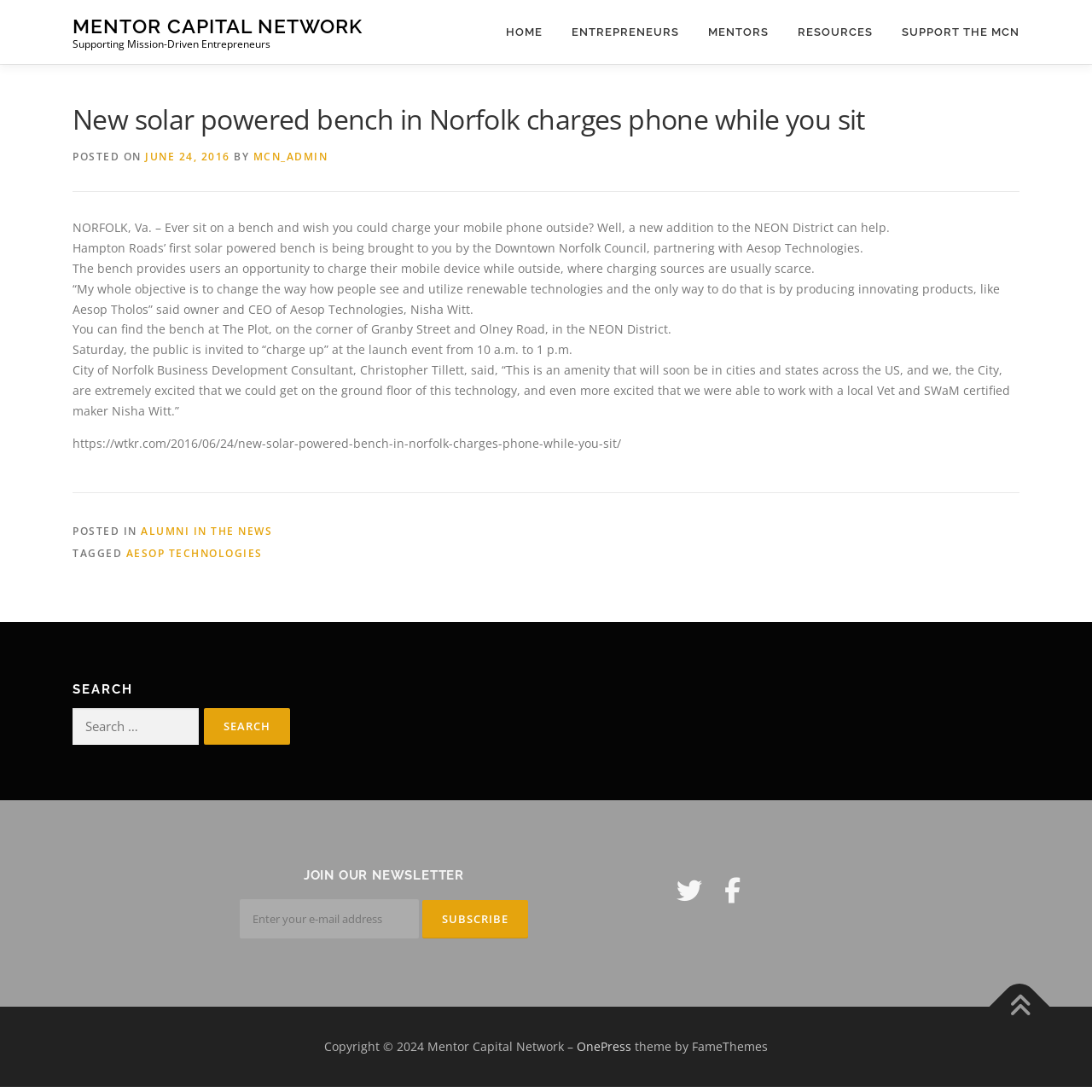Look at the image and give a detailed response to the following question: Can users search for something on the webpage?

I found the answer by looking at the bottom-right corner of the webpage, where there is a search box with a 'Search' button, indicating that users can search for something on the webpage.